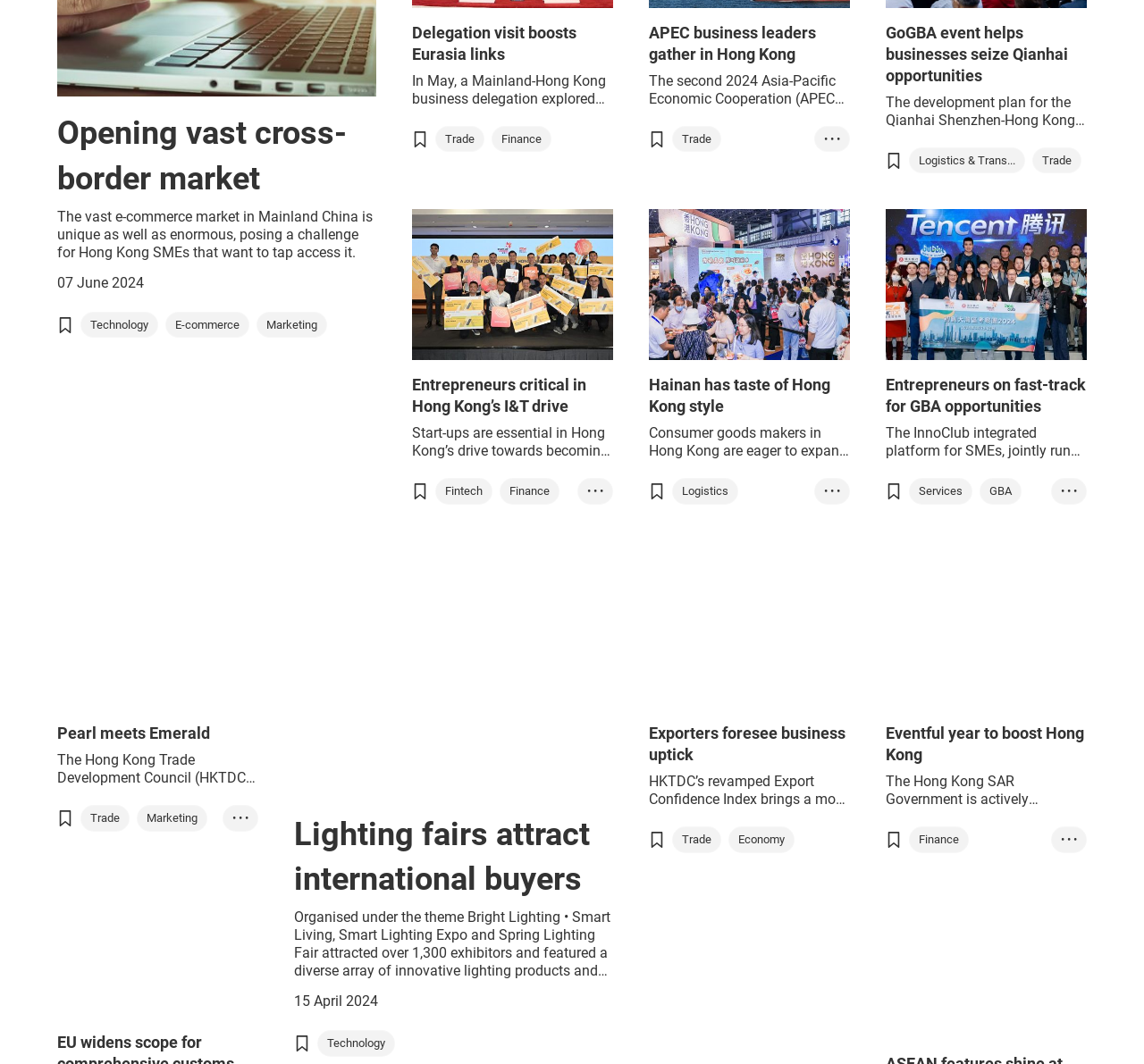Using the provided element description, identify the bounding box coordinates as (top-left x, top-left y, bottom-right x, bottom-right y). Ensure all values are between 0 and 1. Description: Lighting fairs attract international buyers

[0.257, 0.763, 0.536, 0.854]